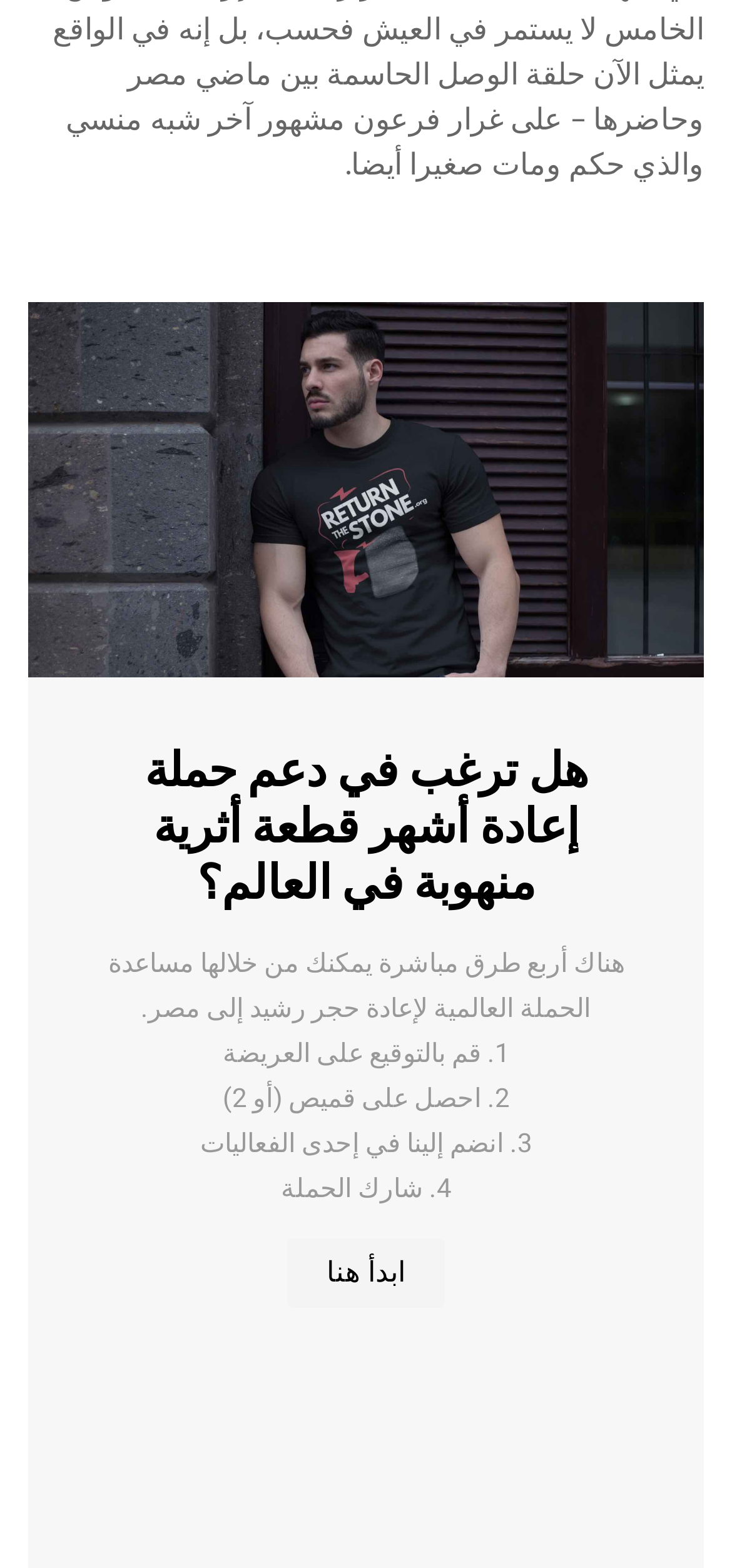How many ways can you support the campaign?
Deliver a detailed and extensive answer to the question.

The webpage lists four ways to support the campaign, which are signing a petition, buying a t-shirt, participating in an event, and sharing the campaign. This can be seen from the text 'هناك أربع طرق مباشرة يمكنك من خلالها مساعدة الحملة العالمية لإعادة حجر رشيد إلى مصر.' which means 'There are four direct ways you can help the global campaign to return the Rosetta Stone to Egypt.'